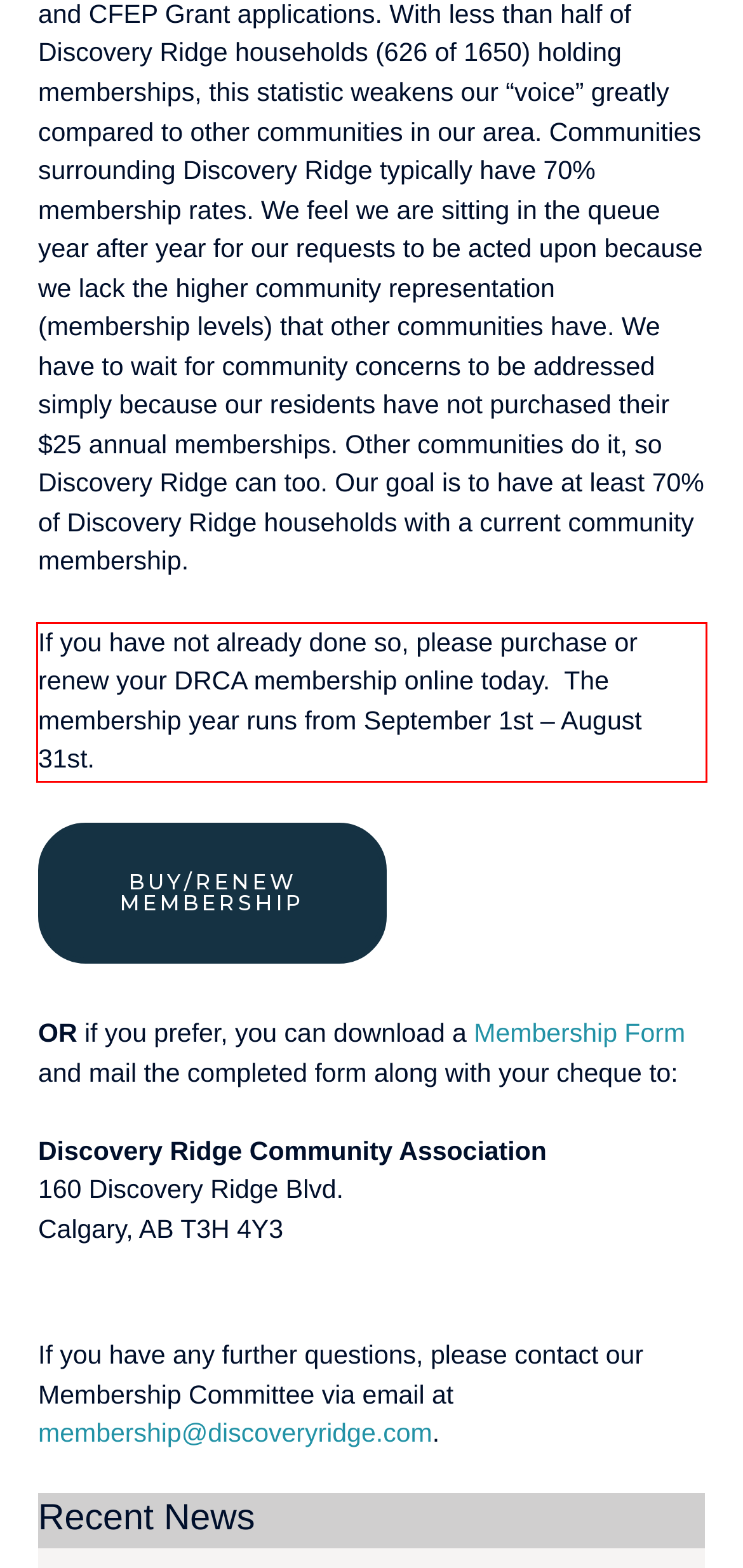By examining the provided screenshot of a webpage, recognize the text within the red bounding box and generate its text content.

If you have not already done so, please purchase or renew your DRCA membership online today. The membership year runs from September 1st – August 31st.